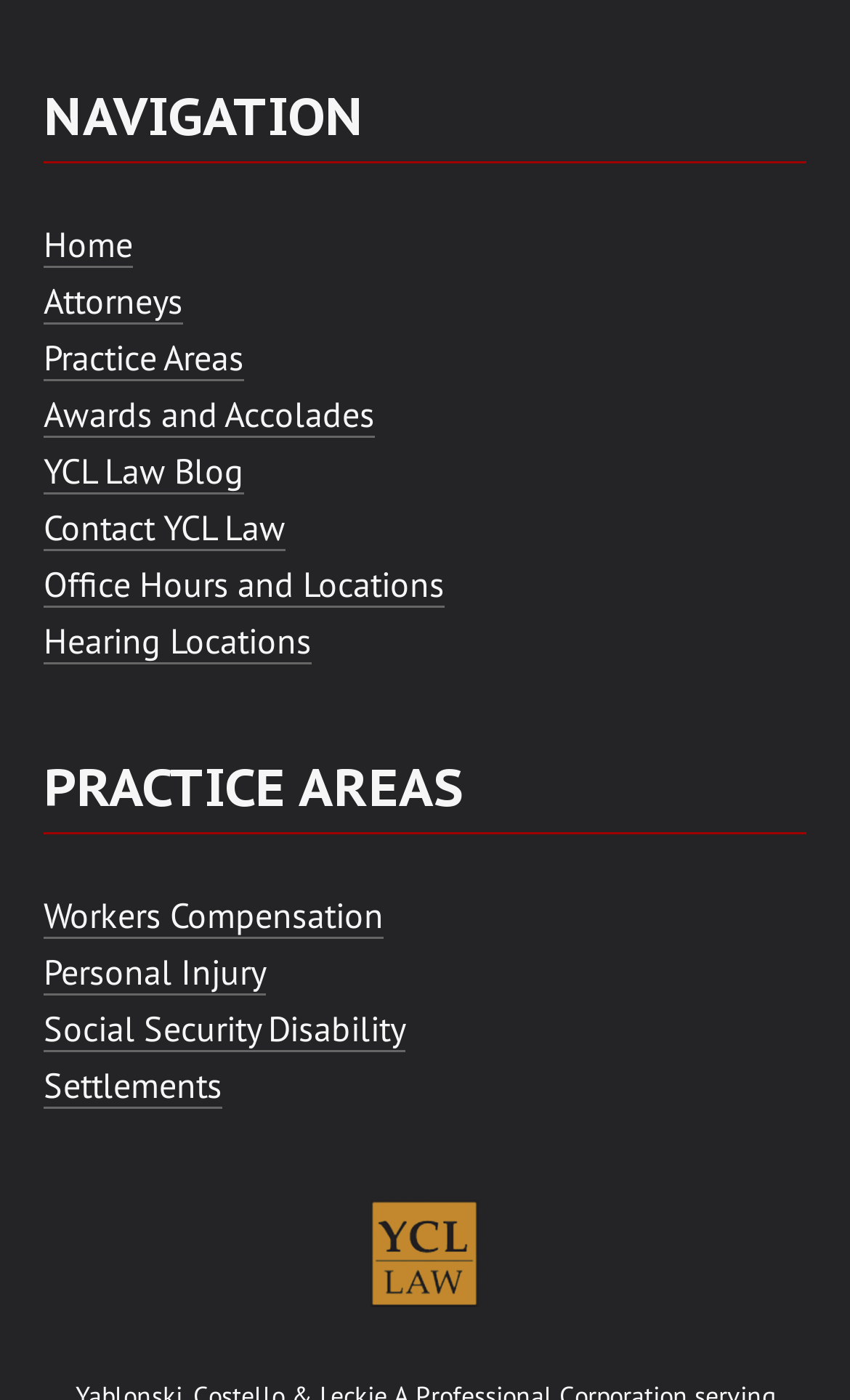Locate the UI element described by Office Hours and Locations and provide its bounding box coordinates. Use the format (top-left x, top-left y, bottom-right x, bottom-right y) with all values as floating point numbers between 0 and 1.

[0.051, 0.401, 0.523, 0.433]